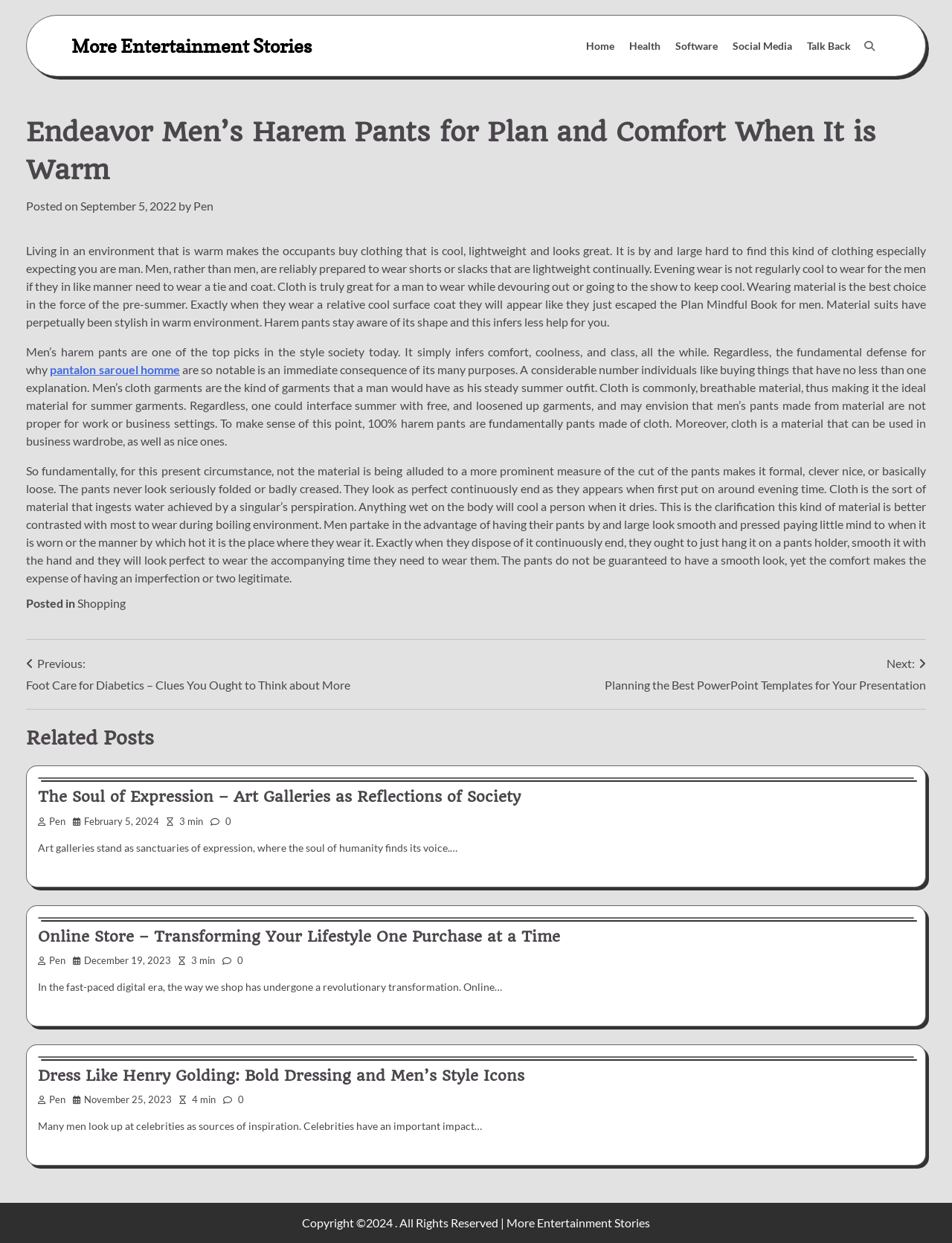Please indicate the bounding box coordinates of the element's region to be clicked to achieve the instruction: "View 'Related Posts'". Provide the coordinates as four float numbers between 0 and 1, i.e., [left, top, right, bottom].

[0.027, 0.583, 0.973, 0.604]